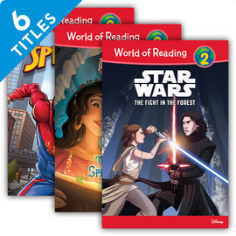Elaborate on the image with a comprehensive description.

The image showcases a collection of three colorful book covers from the "World of Reading" series, specifically targeting Level 2 readers. Prominently featured is "STAR WARS: The Fight in the Forest," illustrating a dynamic scene with two characters engaged in a lightsaber duel, indicating an adventurous and exciting storyline. Flanking this central cover are additional titles, including colorful graphics associated with popular characters, likely capturing children's interest. The image is labeled with "6 TITLES," suggesting that this set includes a total of six different books within the series, designed to promote reading among young audiences through engaging narratives and beloved characters.